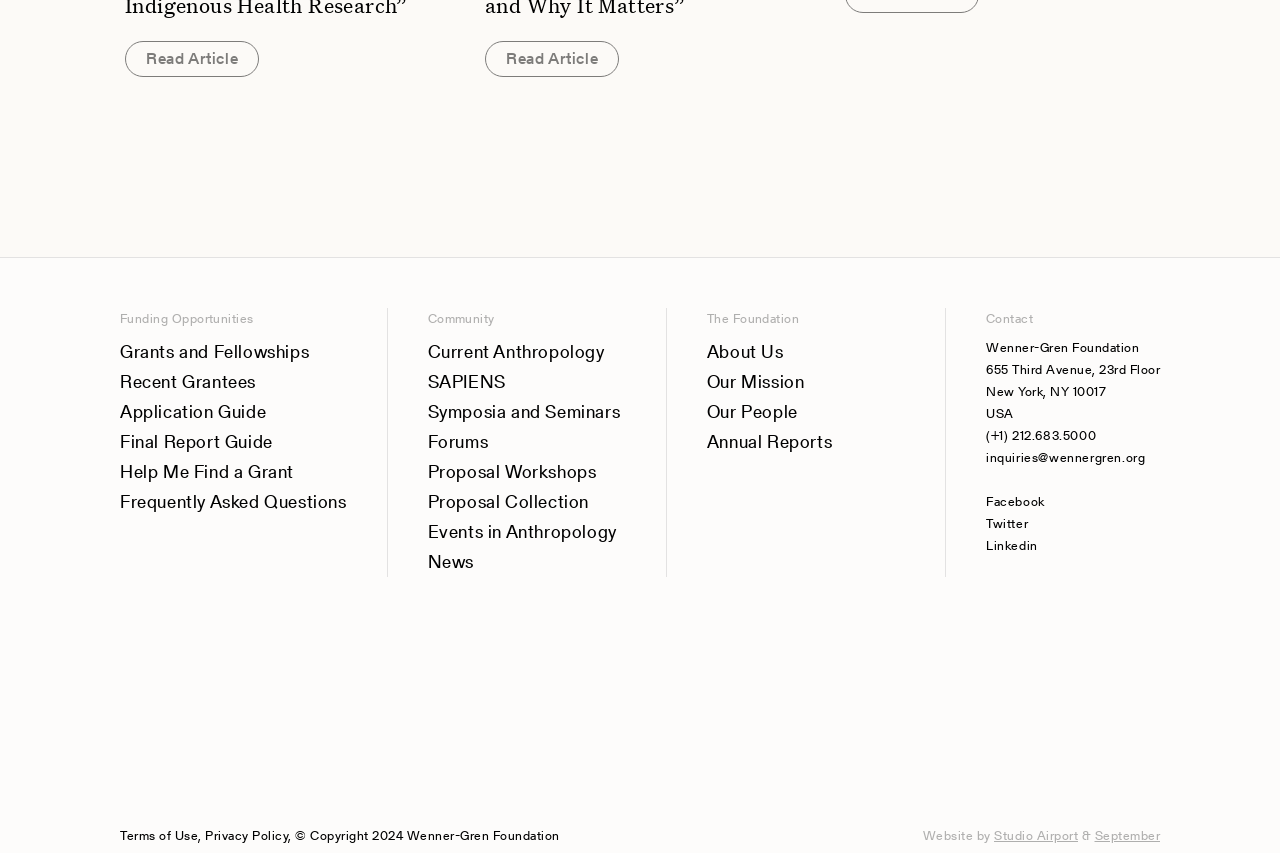Identify the bounding box coordinates of the element that should be clicked to fulfill this task: "Contact the Wenner-Gren Foundation". The coordinates should be provided as four float numbers between 0 and 1, i.e., [left, top, right, bottom].

[0.77, 0.362, 0.807, 0.384]